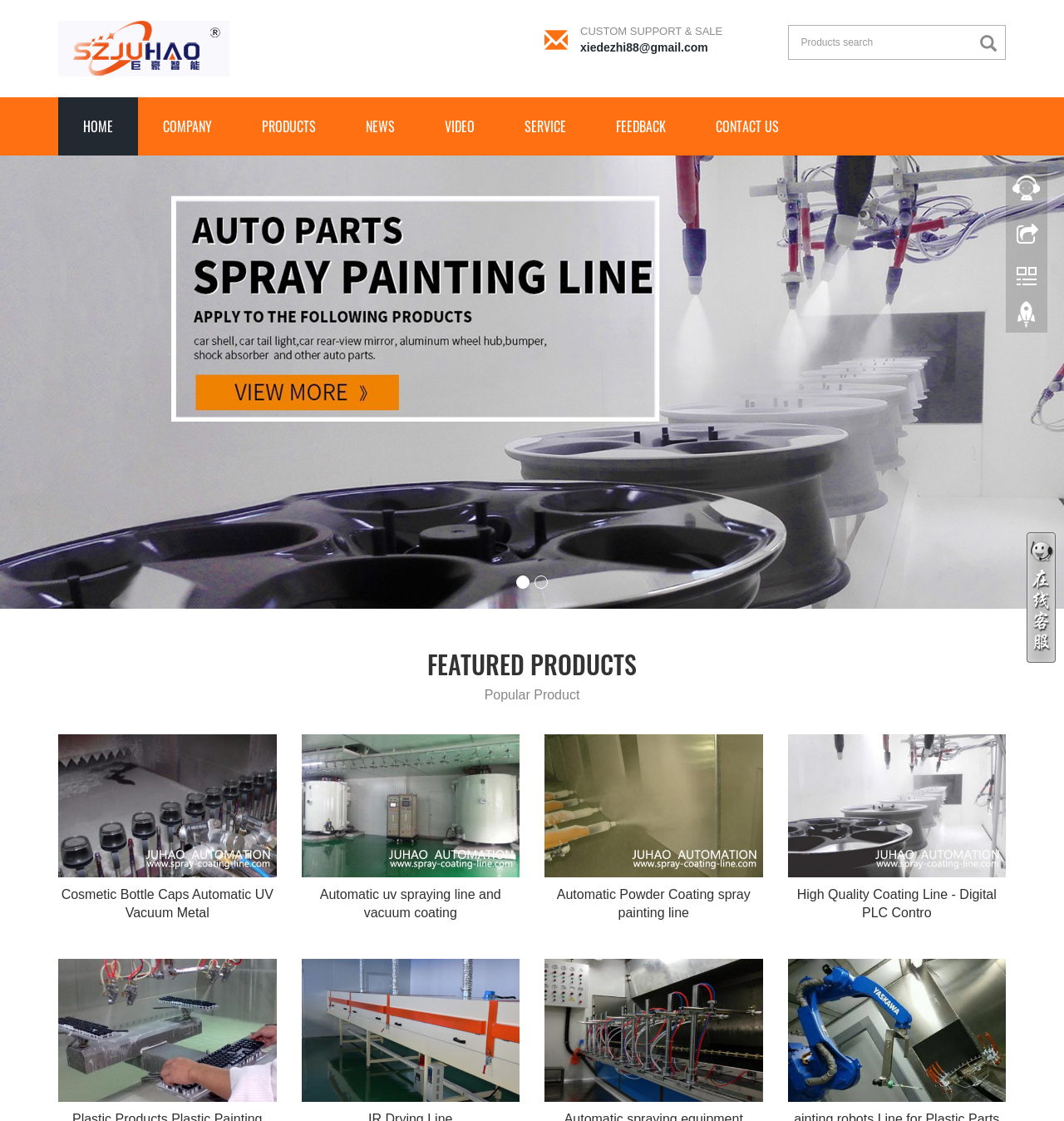What is the topic of the featured products?
Can you provide an in-depth and detailed response to the question?

I looked at the featured products section and found that all the products are related to spray painting and coating, such as 'Automatic coating line', 'Cosmetic Bottle Caps Automatic UV Vacuum Metallizing Spray Painting Line', and 'Automatic Powder Coating spray painting line'.